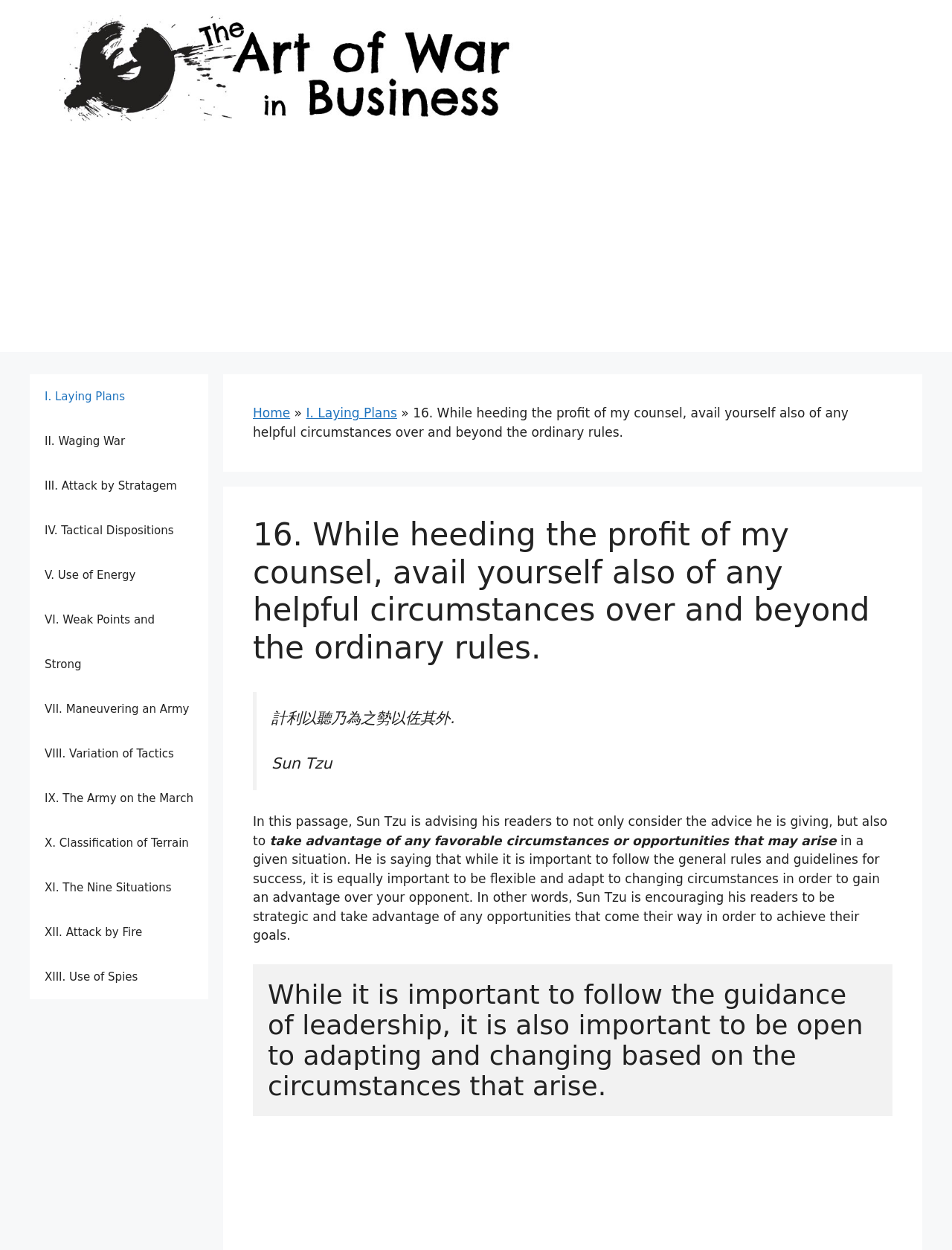What is the main topic of this webpage?
Look at the screenshot and provide an in-depth answer.

Based on the content of the webpage, it appears to be discussing a passage from the book 'The Art of War' by Sun Tzu, and providing an explanation and analysis of the passage.